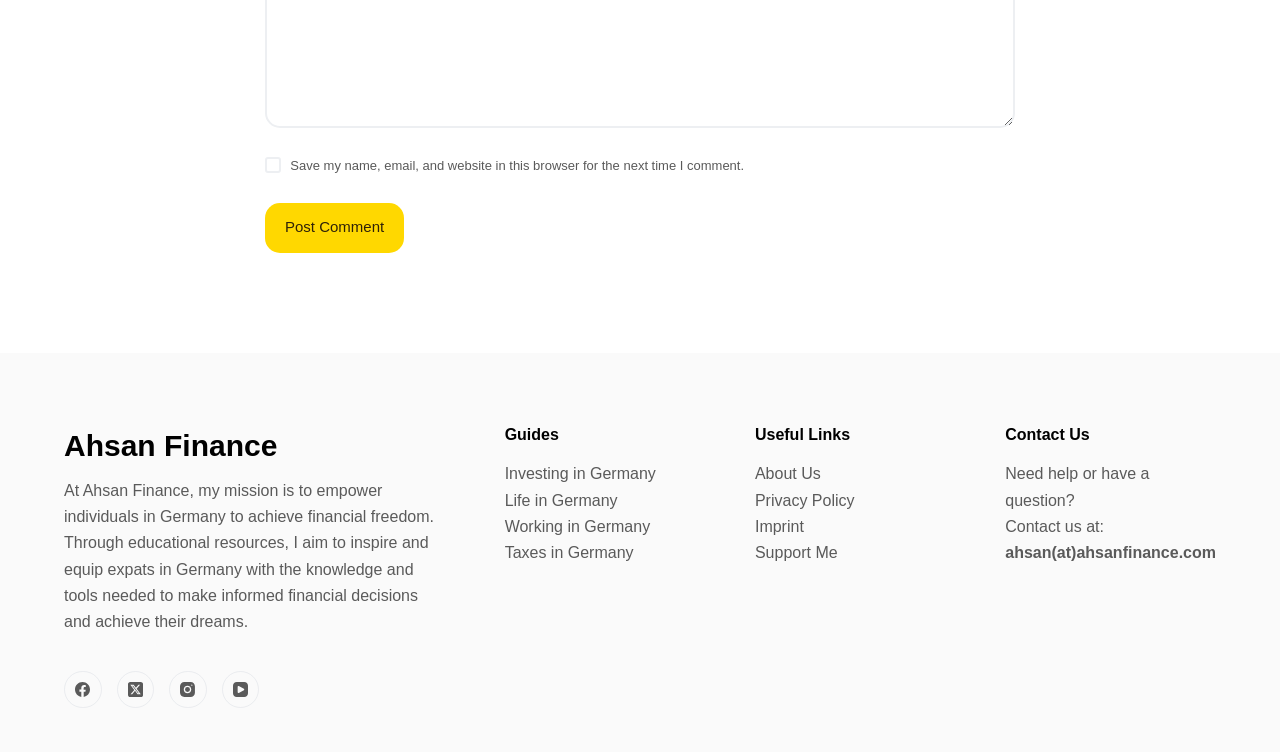Determine the bounding box coordinates of the clickable region to carry out the instruction: "Read the guide on Investing in Germany".

[0.394, 0.619, 0.512, 0.641]